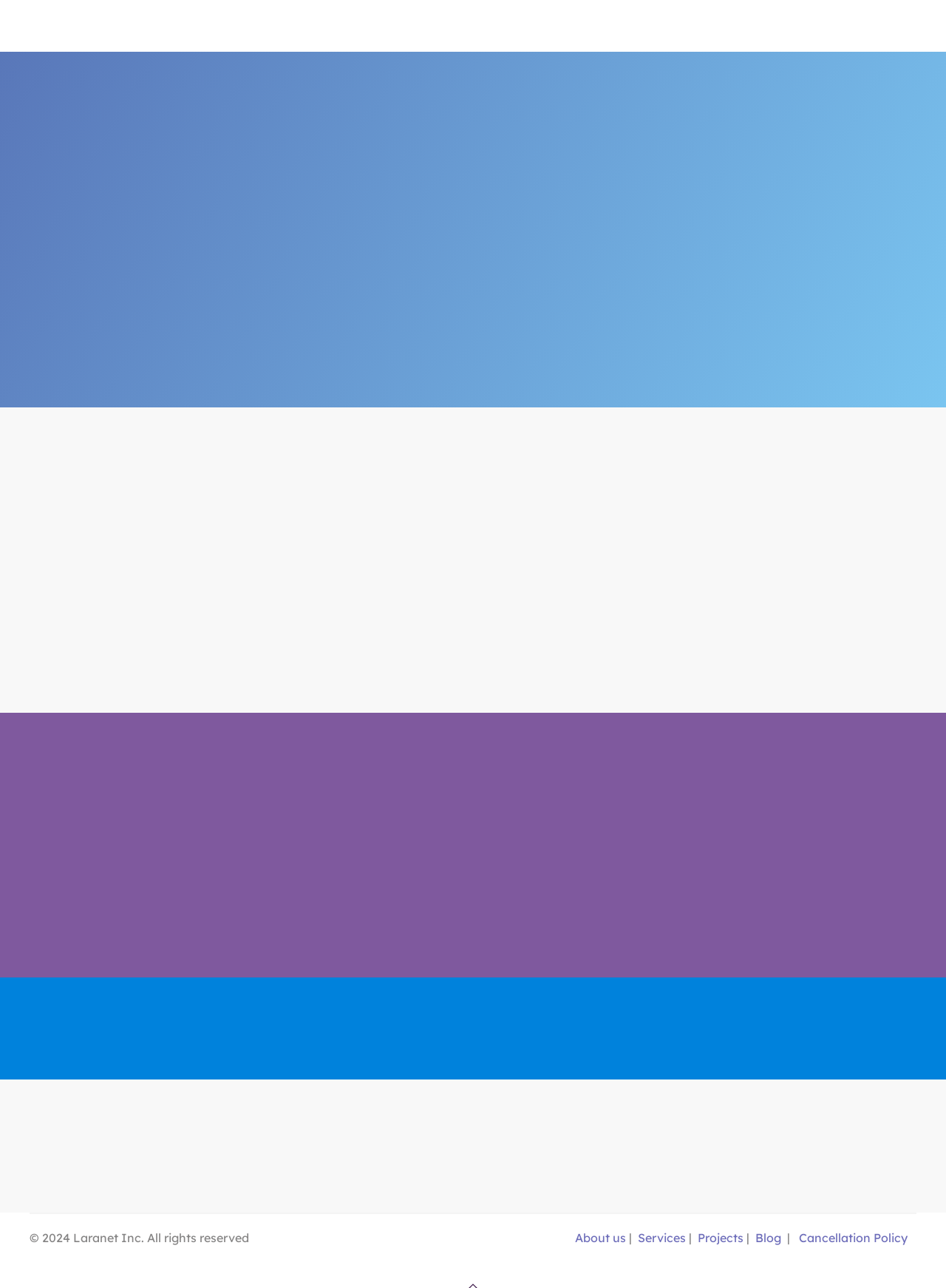Locate the bounding box coordinates for the element described below: "Projects". The coordinates must be four float values between 0 and 1, formatted as [left, top, right, bottom].

[0.738, 0.955, 0.786, 0.967]